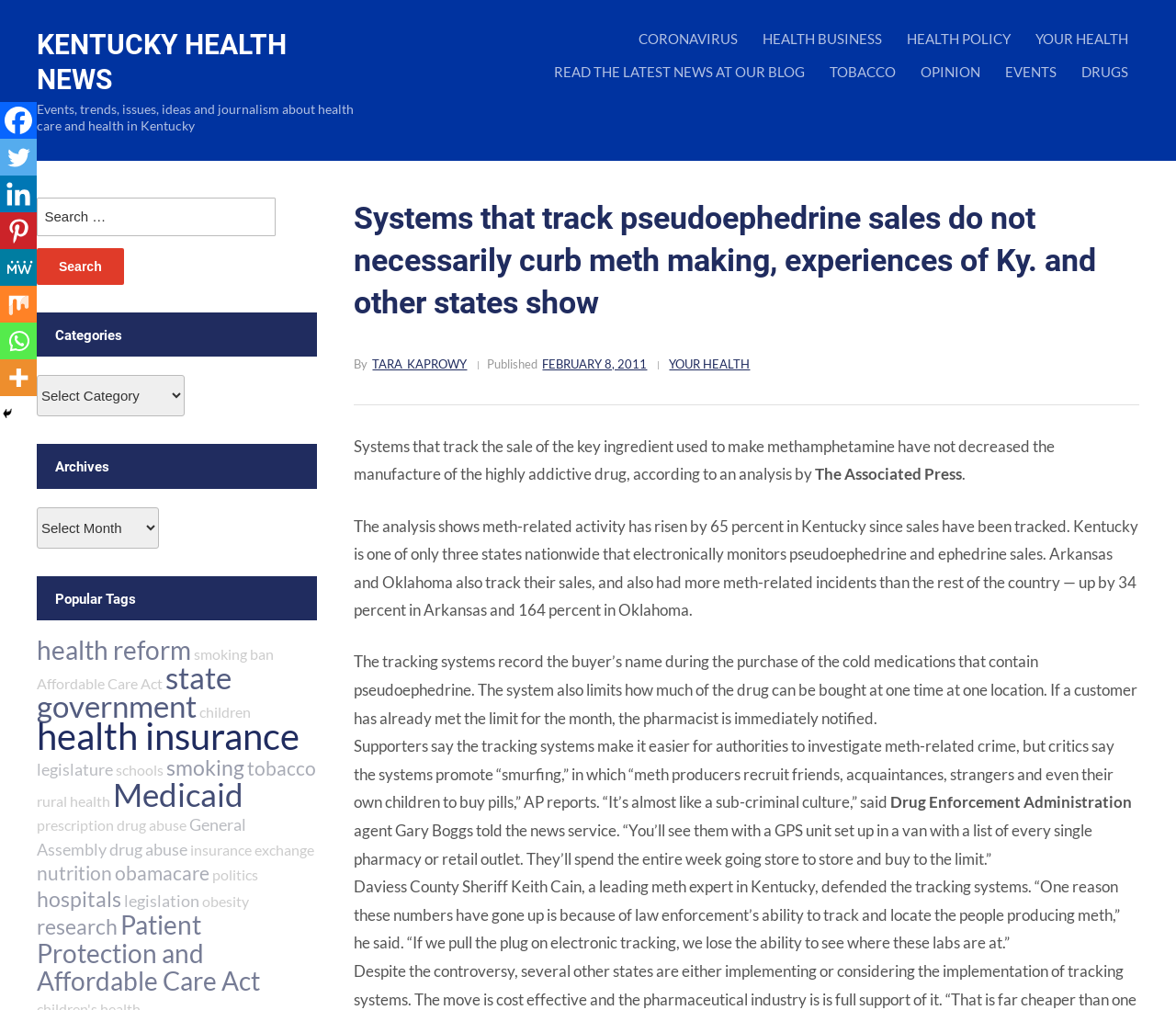Using the provided description Blog, find the bounding box coordinates for the UI element. Provide the coordinates in (top-left x, top-left y, bottom-right x, bottom-right y) format, ensuring all values are between 0 and 1.

None